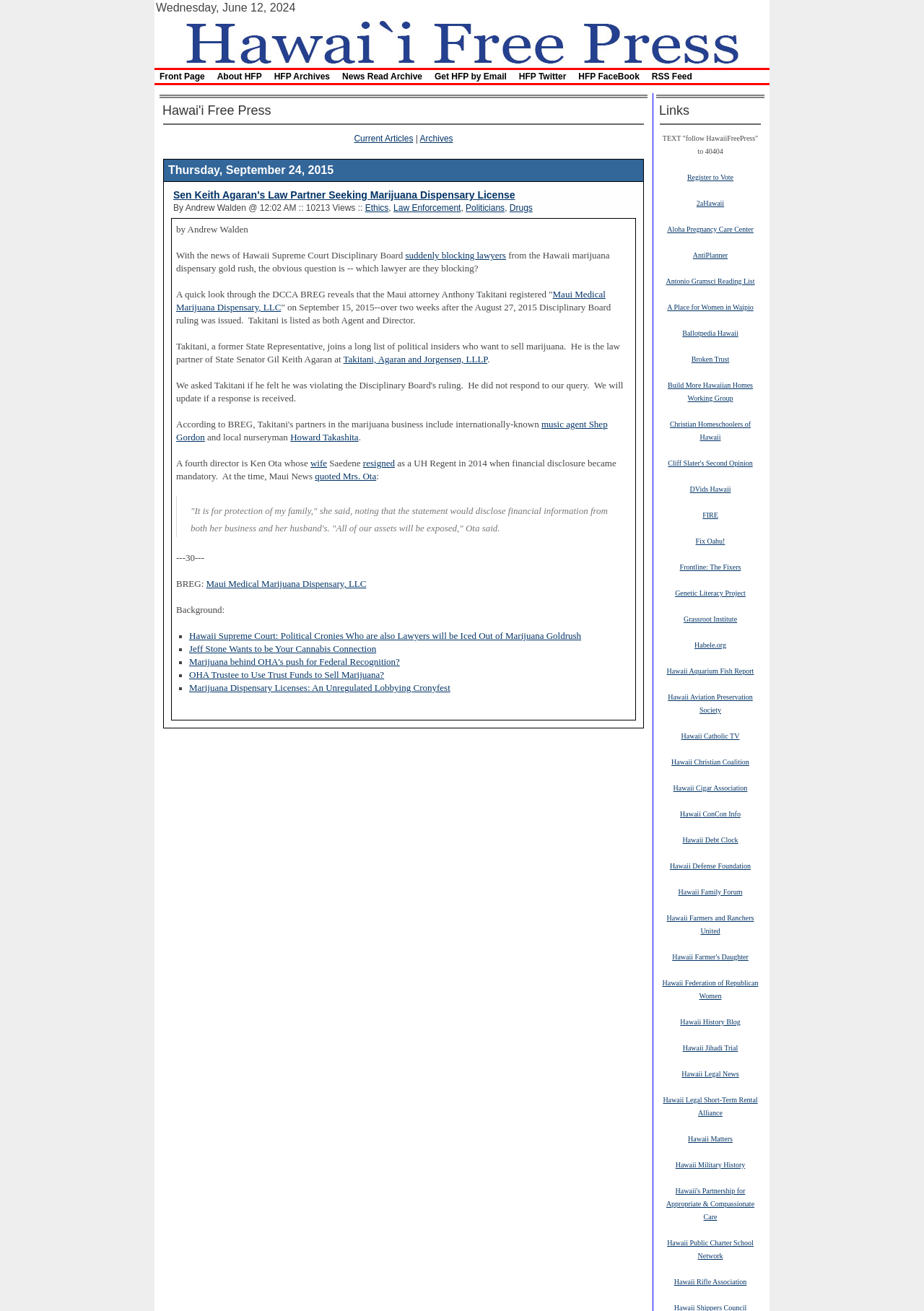What is the name of the music agent who is a partner in the marijuana business? Look at the image and give a one-word or short phrase answer.

Shep Gordon